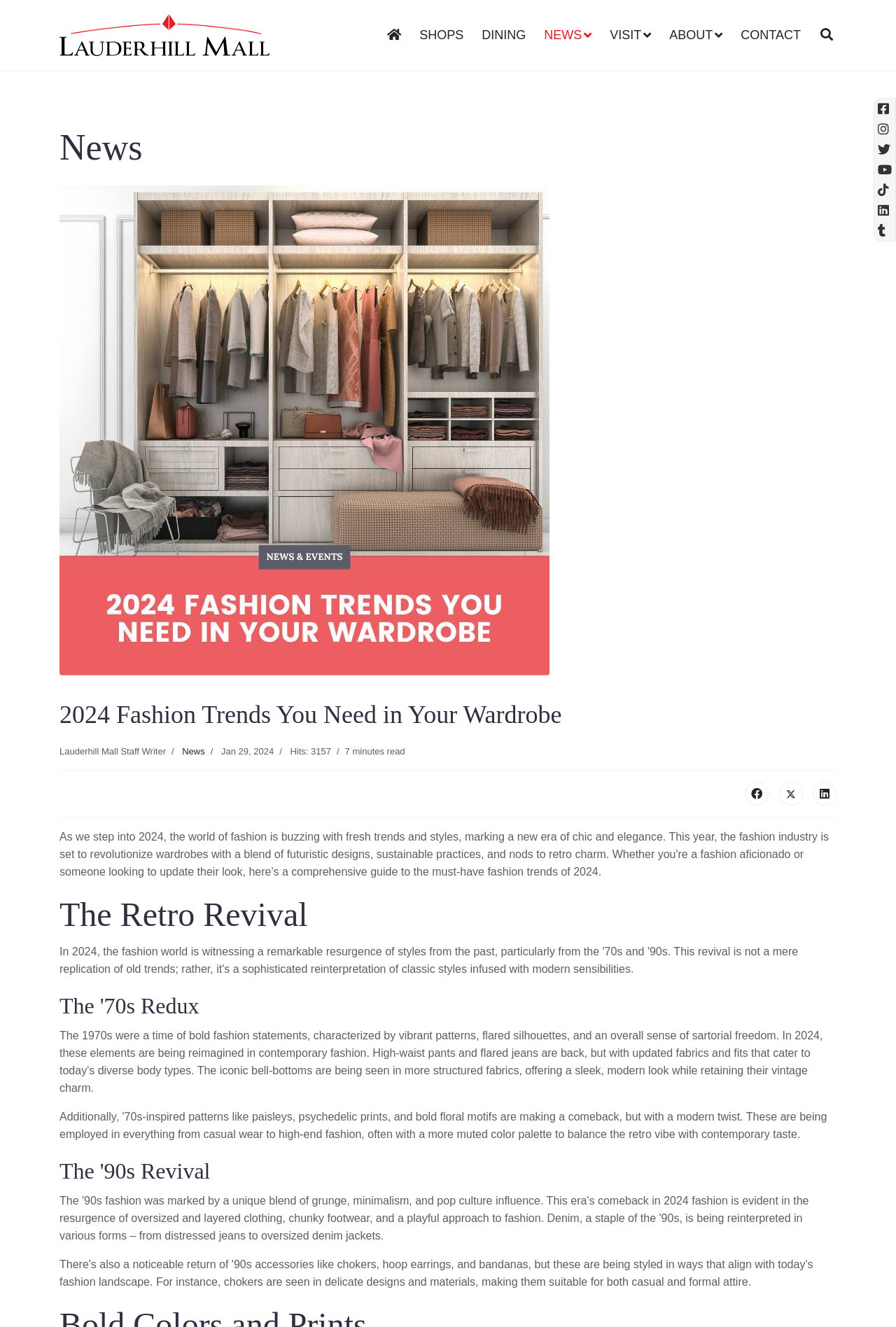How many hits does the article have?
Please provide a single word or phrase based on the screenshot.

3157